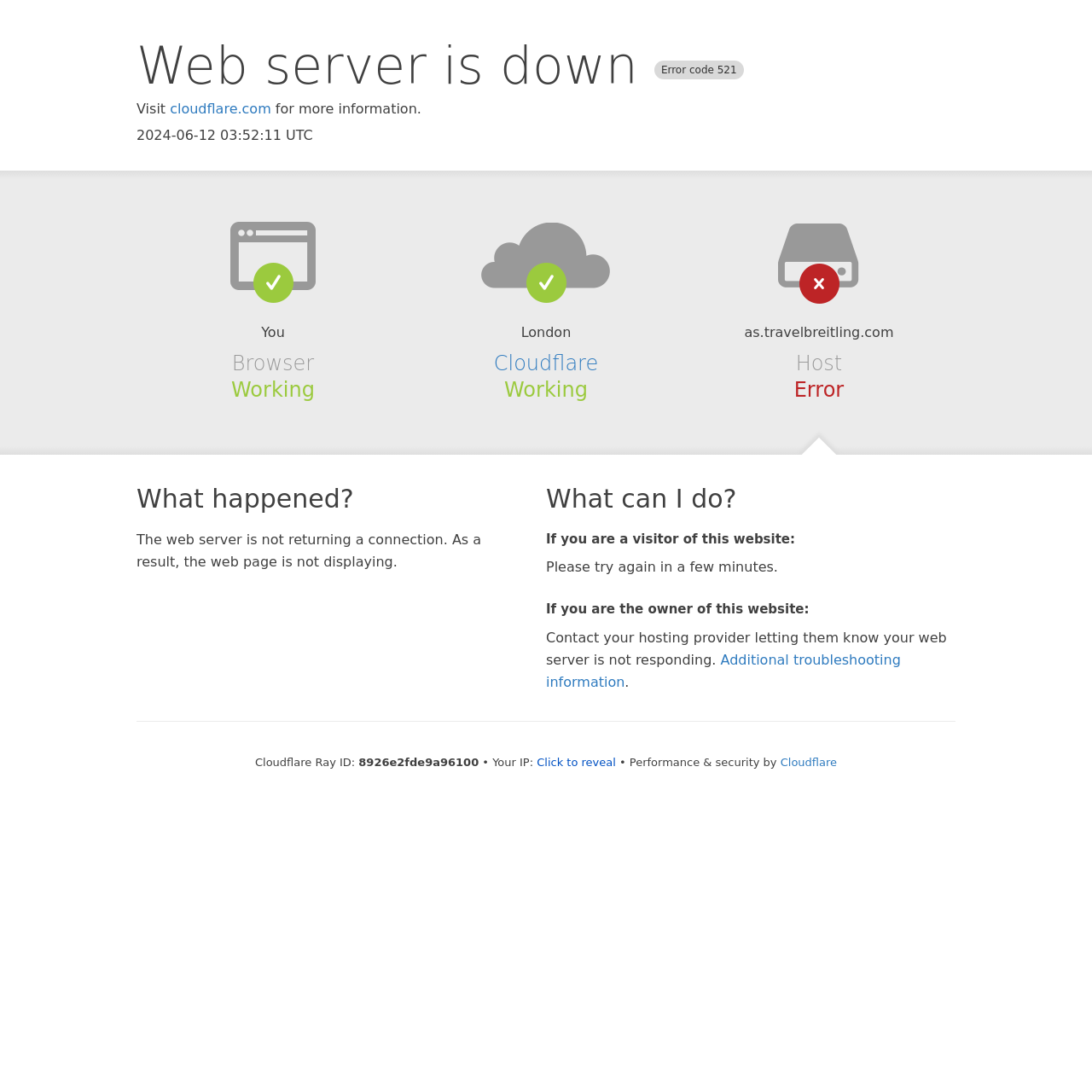Use a single word or phrase to answer the question: What is the current status of the browser?

Working